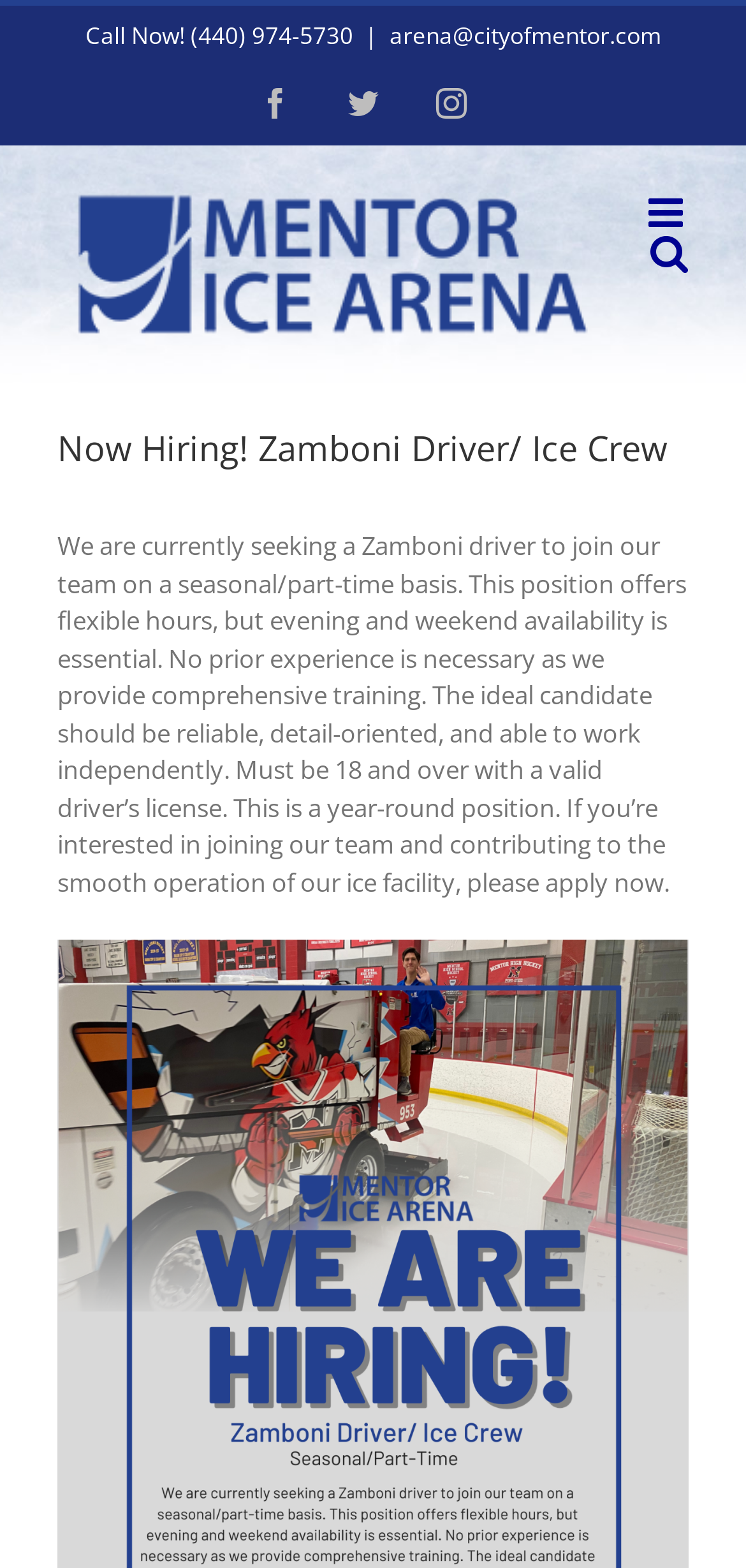Identify the bounding box coordinates of the element that should be clicked to fulfill this task: "Call the phone number". The coordinates should be provided as four float numbers between 0 and 1, i.e., [left, top, right, bottom].

[0.114, 0.012, 0.473, 0.033]